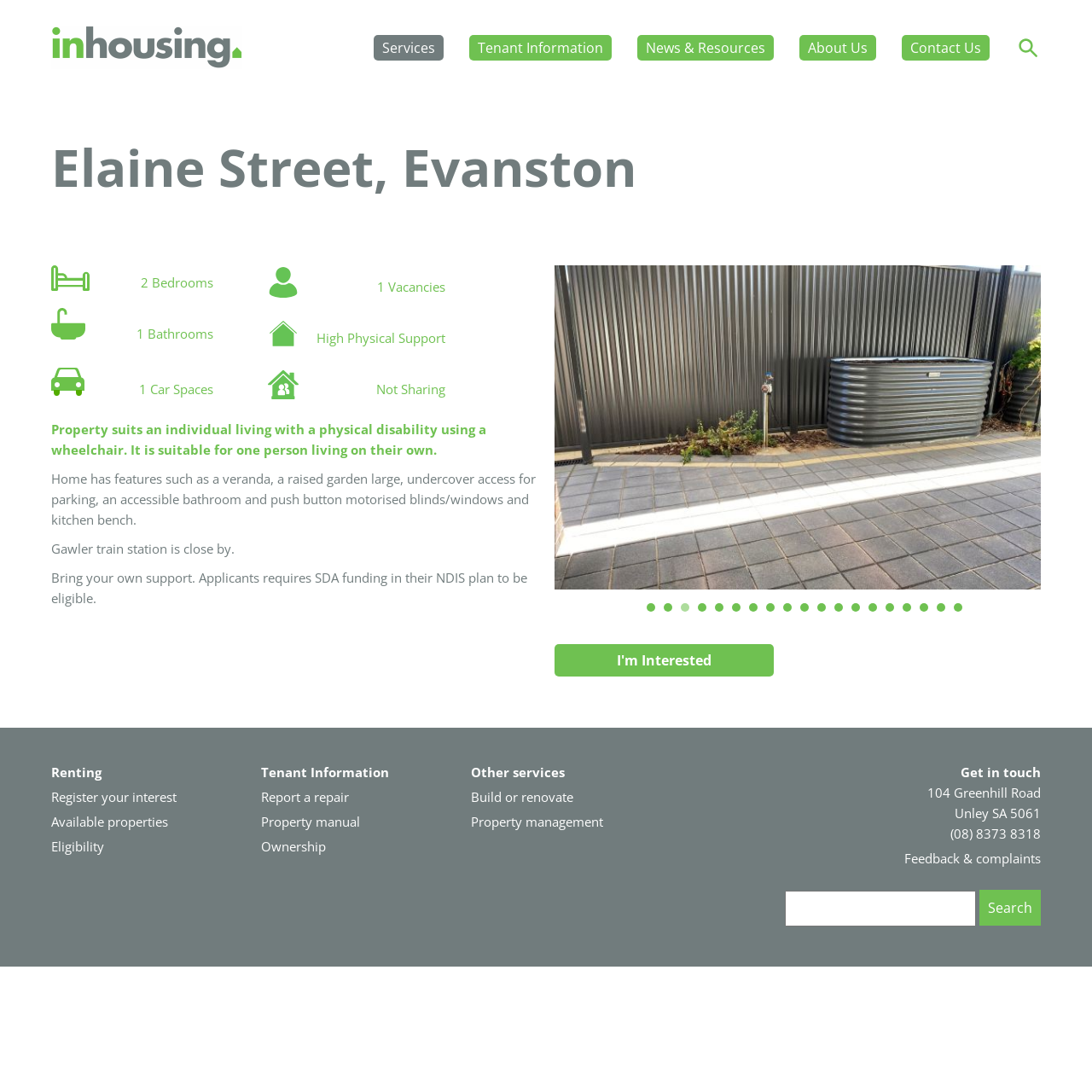What is the accessibility feature of the bathroom in this property?
Using the image as a reference, answer with just one word or a short phrase.

Accessible